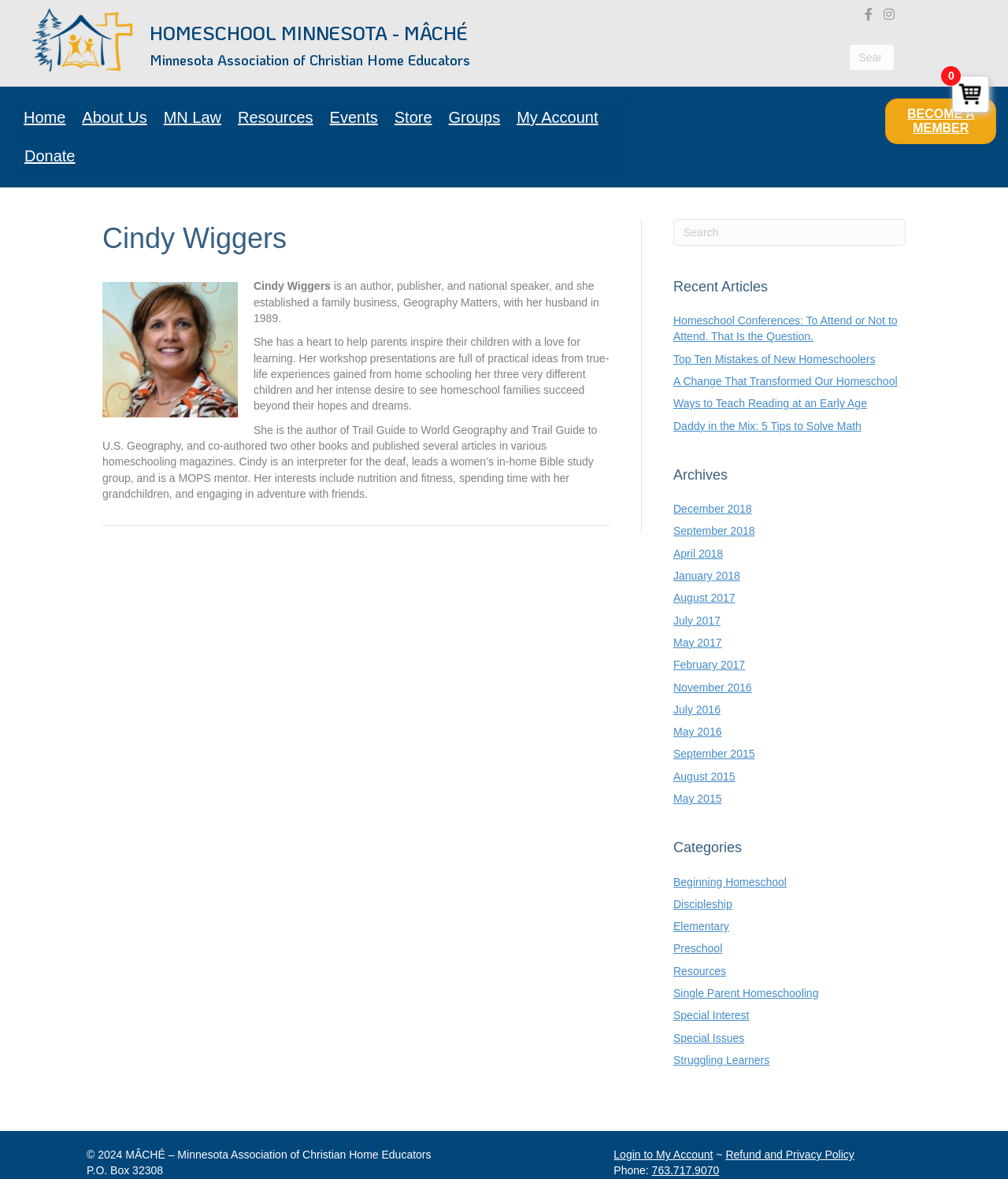Find the bounding box coordinates of the clickable area that will achieve the following instruction: "Read the 'Recent Articles'".

[0.668, 0.235, 0.898, 0.252]